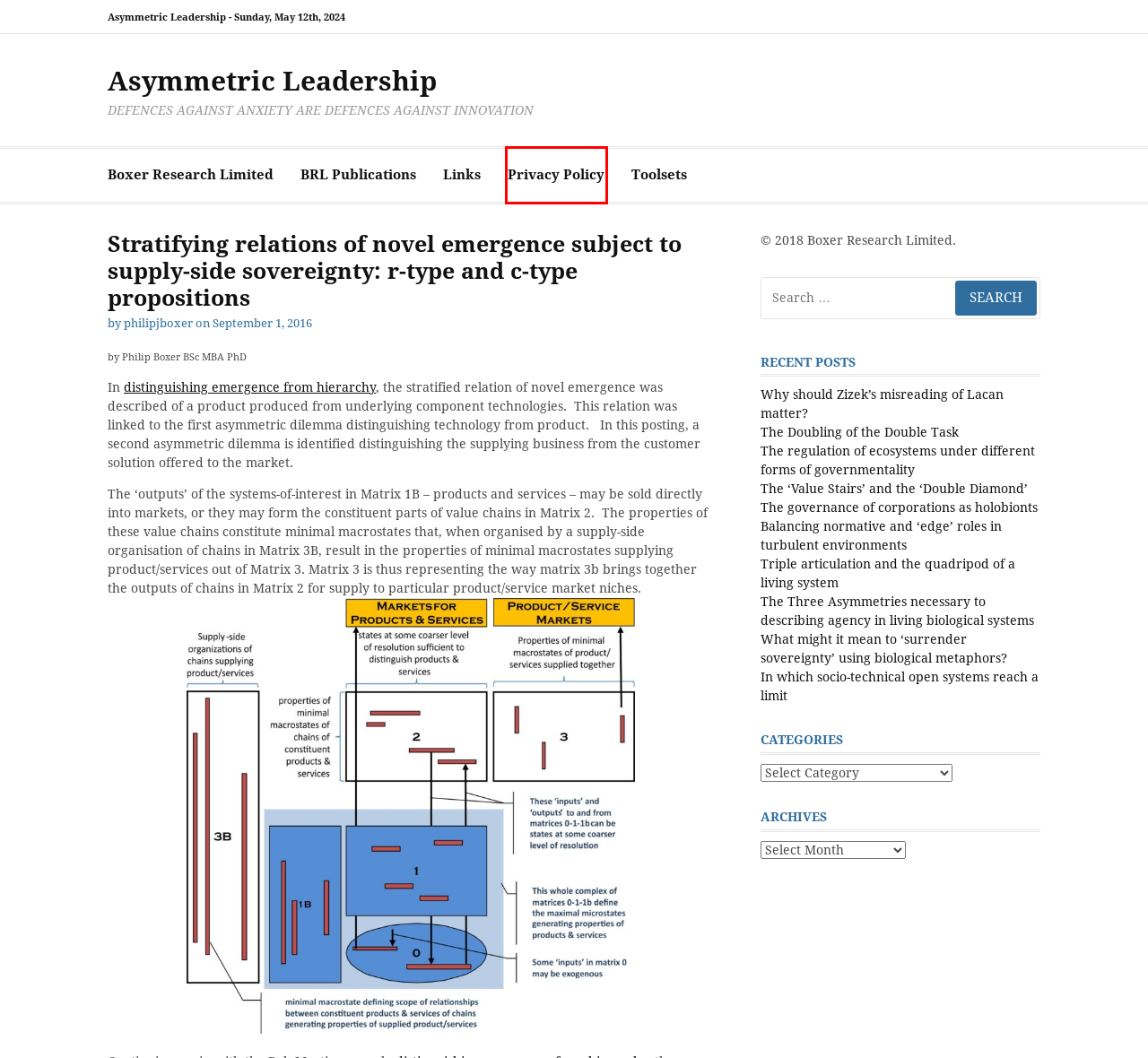You are presented with a screenshot of a webpage that includes a red bounding box around an element. Determine which webpage description best matches the page that results from clicking the element within the red bounding box. Here are the candidates:
A. Distinguishing novel emergence from hierarchy – Asymmetric Leadership
B. Privacy Policy – Asymmetric Leadership
C. The governance of corporations as holobionts – Asymmetric Leadership
D. Balancing normative and ‘edge’ roles in turbulent environments – Asymmetric Leadership
E. Why should Zizek’s misreading of Lacan matter? – Asymmetric Leadership
F. Links – Asymmetric Leadership
G. The ‘Value Stairs’ and the ‘Double Diamond’ – Asymmetric Leadership
H. Boxer Research Limited – Asymmetric Leadership

B